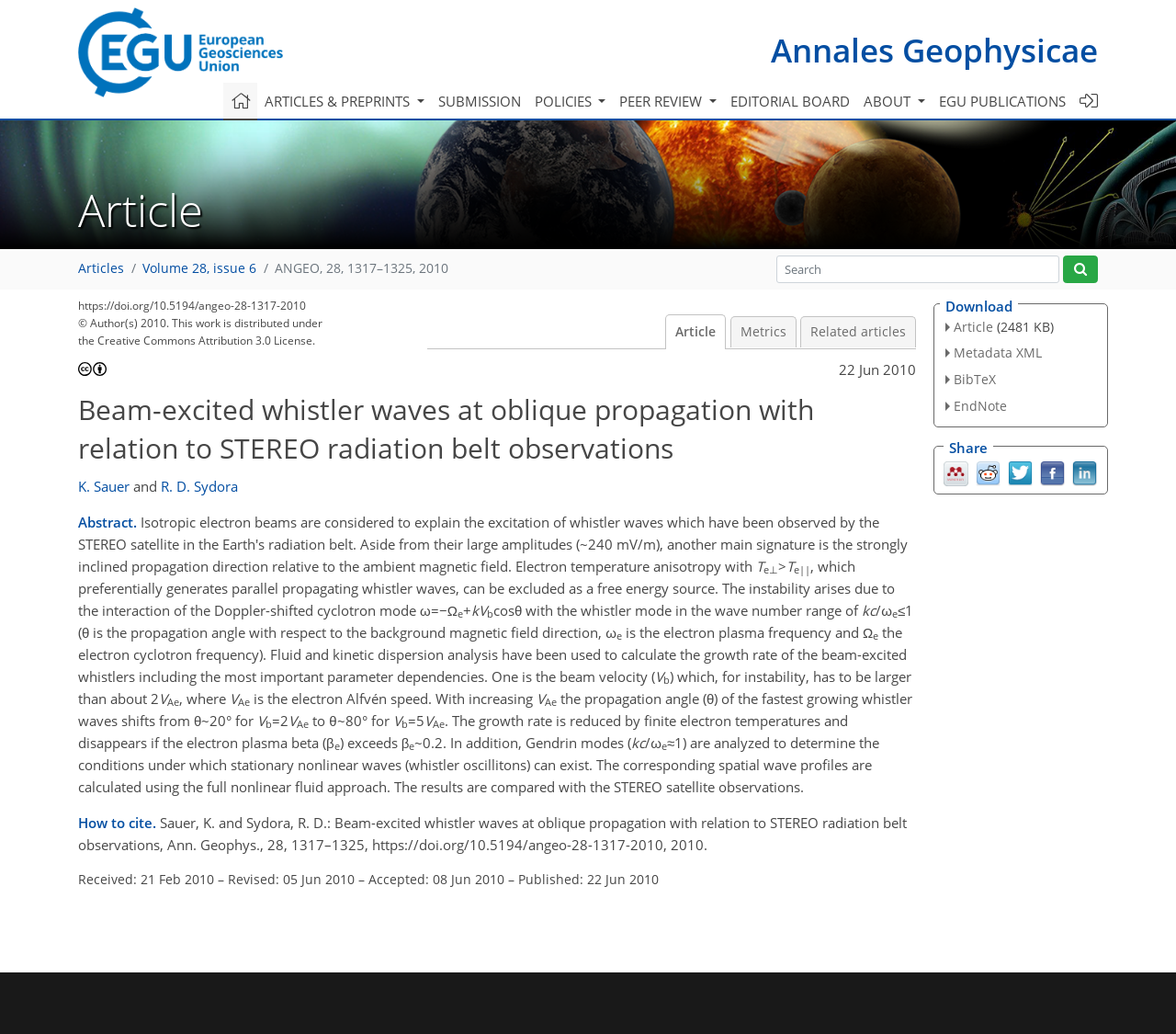Identify the bounding box coordinates of the clickable region required to complete the instruction: "Search for articles". The coordinates should be given as four float numbers within the range of 0 and 1, i.e., [left, top, right, bottom].

[0.66, 0.248, 0.901, 0.273]